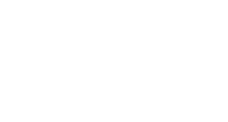Carefully examine the image and provide an in-depth answer to the question: What is the image showcasing?

The caption states that the image is positioned within a section dedicated to highlighting notable members or contributors, specifically featuring the individual represented in the image, which means the image is showcasing a notable member of the club.